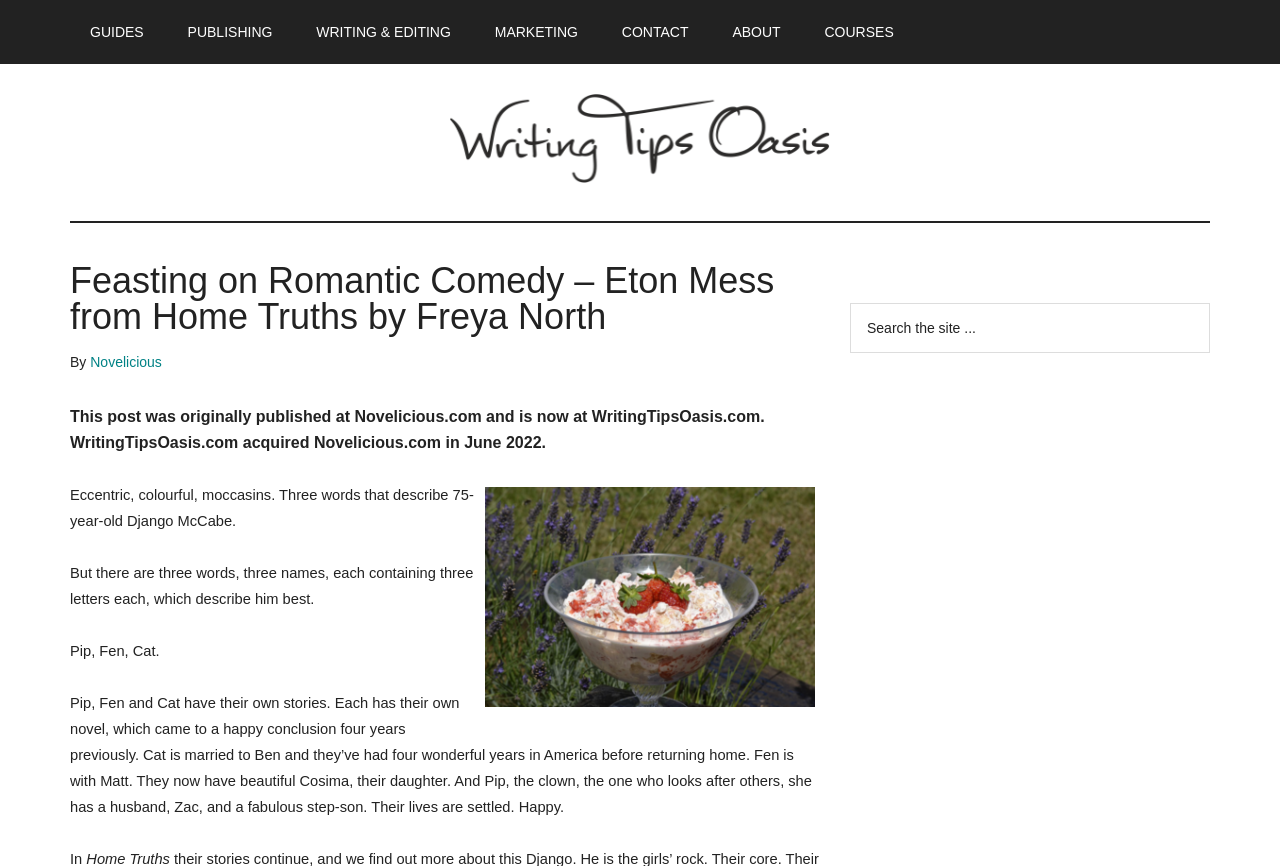Offer a thorough description of the webpage.

The webpage is dedicated to helping writers to write and publish books, as indicated by the title "Writing Tips Oasis". At the top left corner, there is a navigation menu with links to "GUIDES", "PUBLISHING", "WRITING & EDITING", "MARKETING", "CONTACT", "ABOUT", and "COURSES". Below this menu, there is a link to "Skip to main content" and another to "Skip to primary sidebar".

In the main content area, there is a header with the title "Feasting on Romantic Comedy – Eton Mess from Home Truths by Freya North". Below this title, there is a text stating that the post was originally published at Novelicious.com and is now at WritingTipsOasis.com, with a note about the acquisition of Novelicious.com in June 2022. 

To the right of this text, there is an image of "Eton Mess from Home Truths by Freya North". The main content area also contains a series of paragraphs describing 75-year-old Django McCabe, with mentions of his characteristics and three names, Pip, Fen, and Cat, each with their own stories and novels.

On the right side of the page, there is a primary sidebar with a search box and a button labeled "SEARCH". The sidebar also has a heading "Primary Sidebar" at the top.